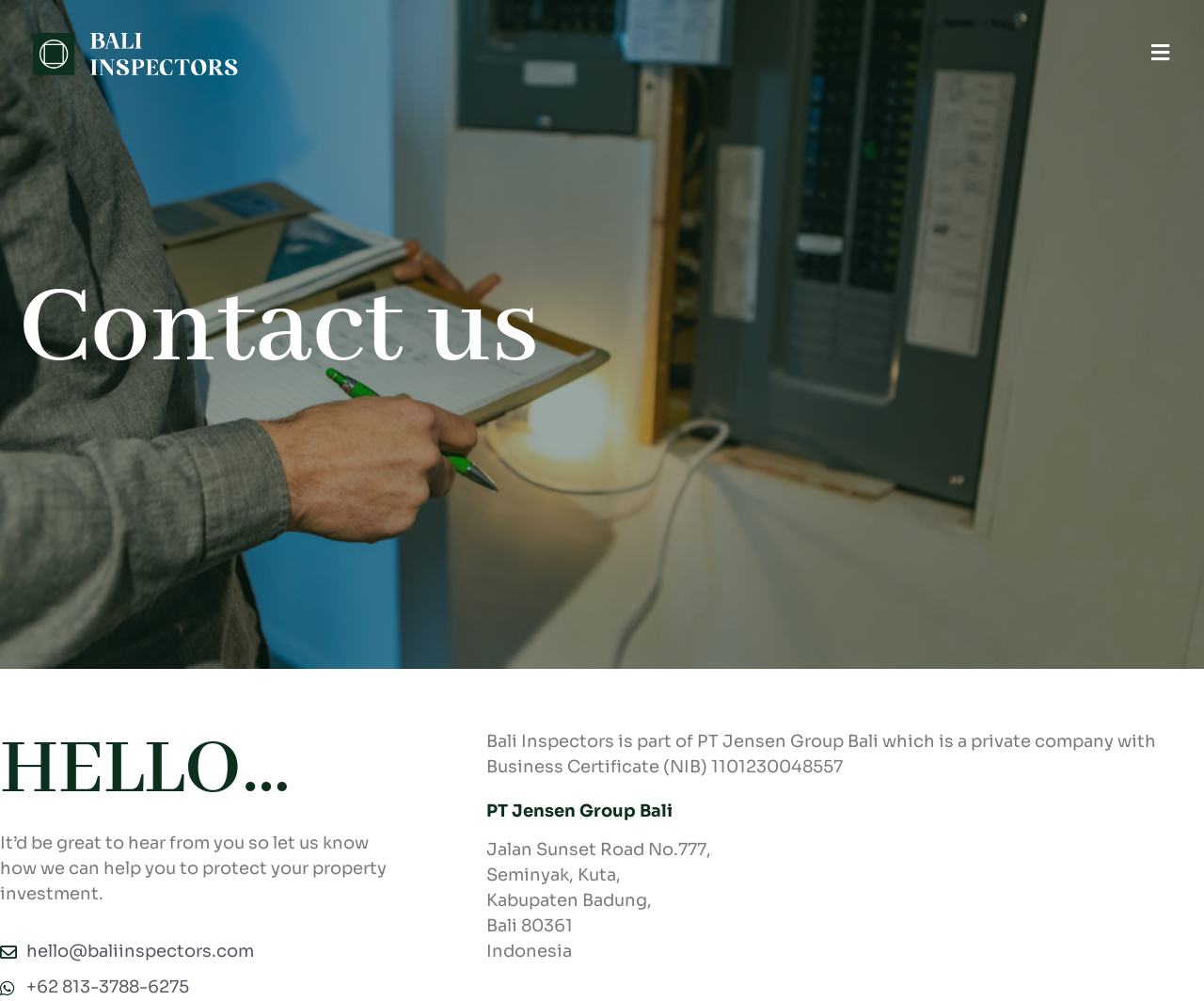What is the address of the company?
Ensure your answer is thorough and detailed.

I found the address by looking at the static text elements on the webpage, specifically the ones that mention a road name, city, and country, which are common components of an address.